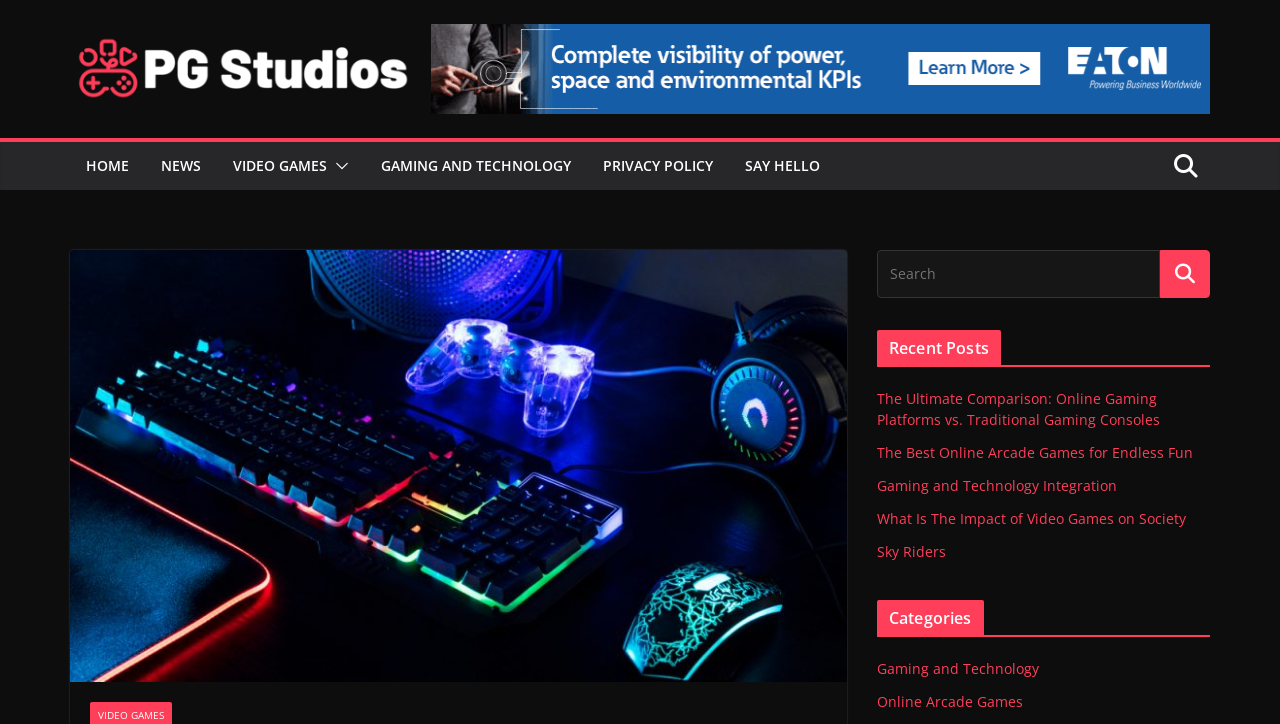Explain the features and main sections of the webpage comprehensively.

The webpage is about the impact of video games on society, with a focus on exploring the cultural significance of games beyond mere entertainment. At the top left, there is a logo of "PG Studios" with a link to the studio's homepage. Below the logo, there is a navigation menu with links to "HOME", "NEWS", "VIDEO GAMES", and other categories.

To the right of the navigation menu, there is a button with an icon, which is likely a toggle button for a dropdown menu or a hamburger menu. Next to the button, there are links to "GAMING AND TECHNOLOGY", "PRIVACY POLICY", and "SAY HELLO".

On the right side of the page, there is a search bar with a search button, allowing users to search for specific content on the website. Below the search bar, there is a section titled "Recent Posts" with links to several articles, including "The Ultimate Comparison: Online Gaming Platforms vs. Traditional Gaming Consoles", "The Best Online Arcade Games for Endless Fun", and "What Is The Impact of Video Games on Society". The articles are listed in a vertical column, with the most recent post at the top.

Further down the page, there is a section titled "Categories" with links to "Gaming and Technology" and "Online Arcade Games". The categories are listed in a vertical column, with the first category at the top. Overall, the webpage has a clean and organized layout, with clear headings and concise text, making it easy to navigate and find relevant information.